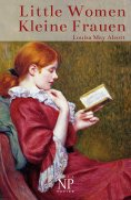What is the color of the dress worn by the main character?
Refer to the image and provide a thorough answer to the question.

The main character is dressed in a vibrant red dress with a white collar, which reflects the classic and timeless style of the 19th-century setting of the story.